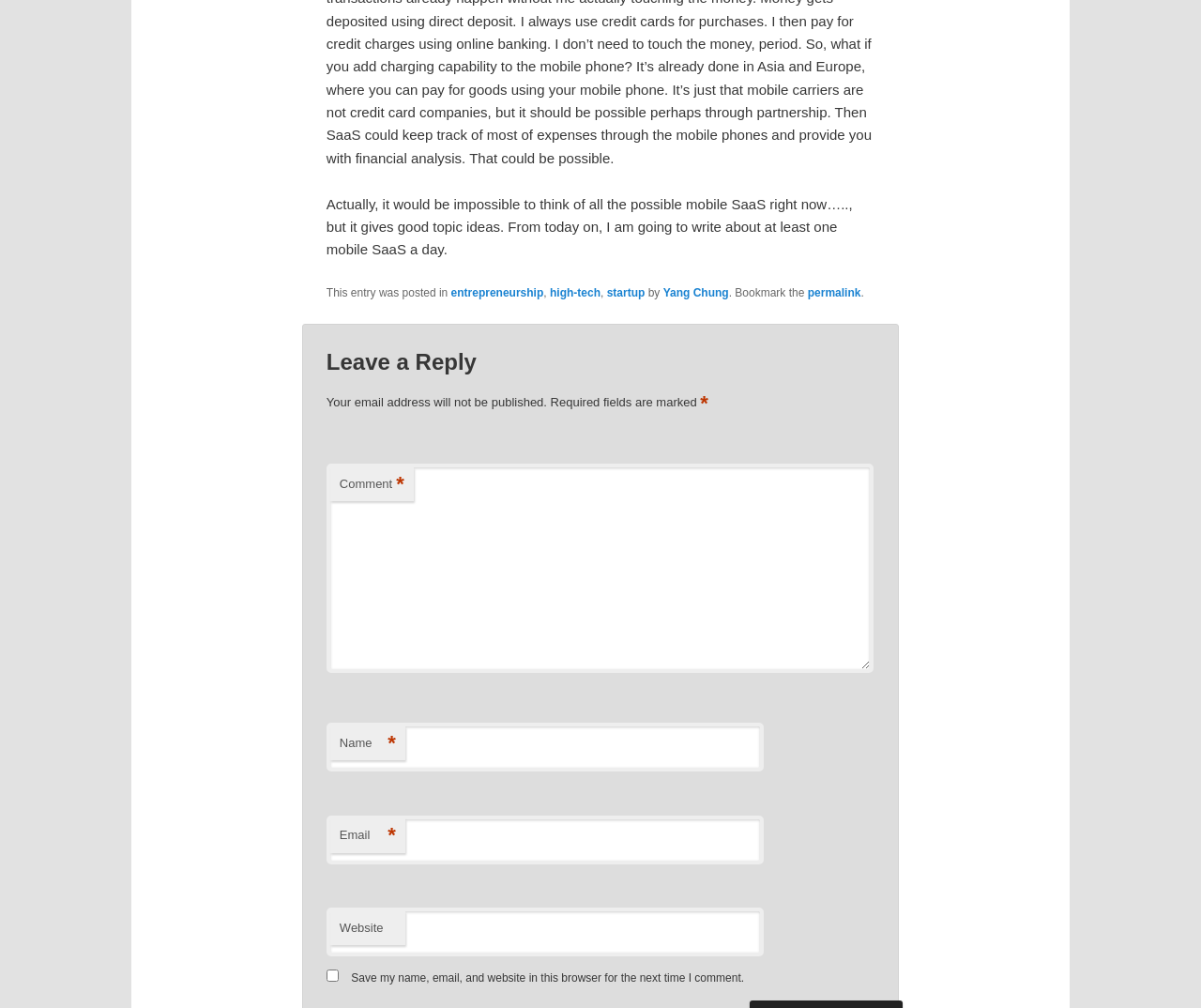Using the provided element description "Yang Chung", determine the bounding box coordinates of the UI element.

[0.552, 0.284, 0.607, 0.297]